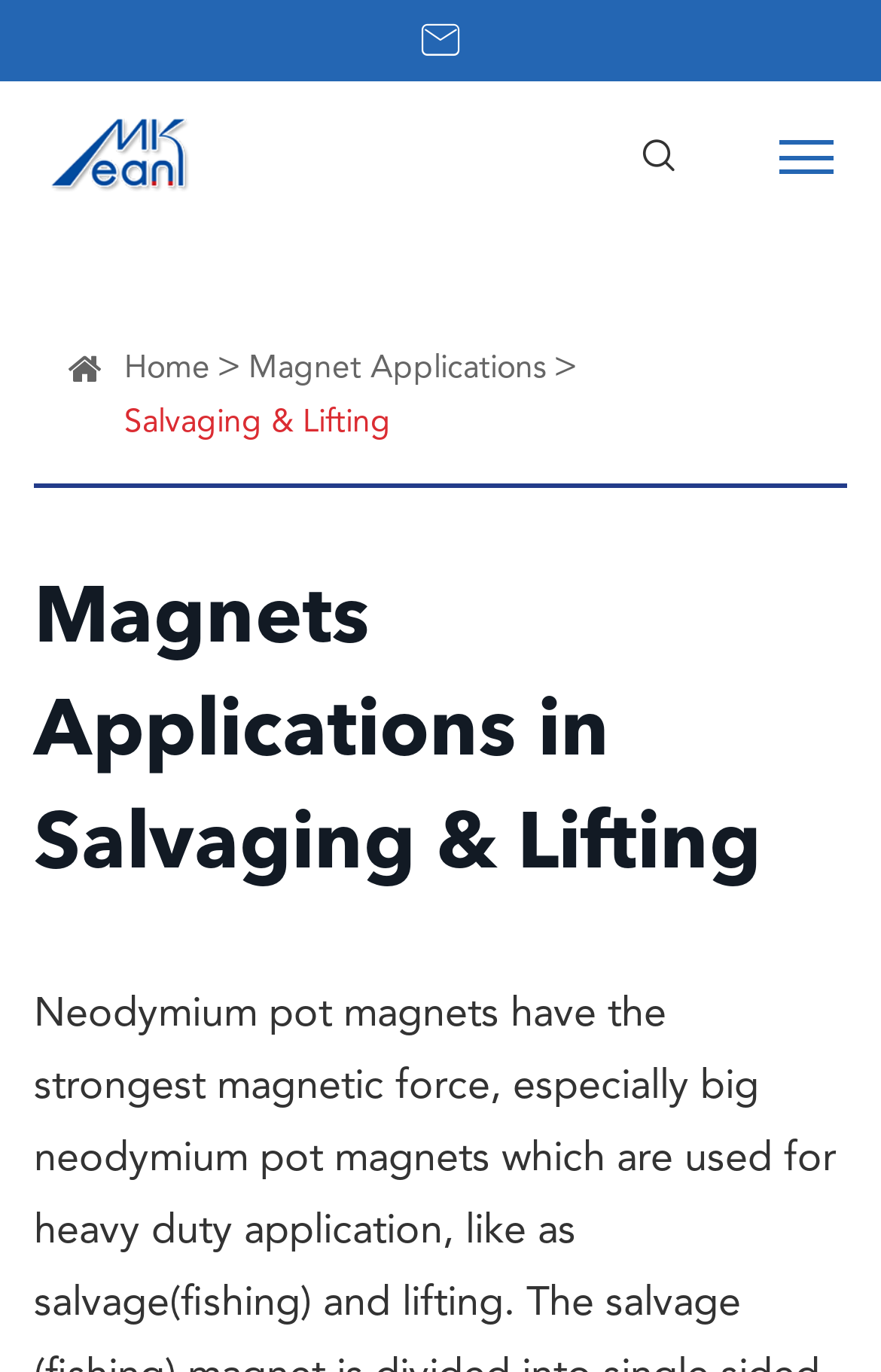Refer to the image and offer a detailed explanation in response to the question: How many close buttons are there?

I counted the number of 'CLOSE' StaticText elements, which are two, located at different positions on the page.